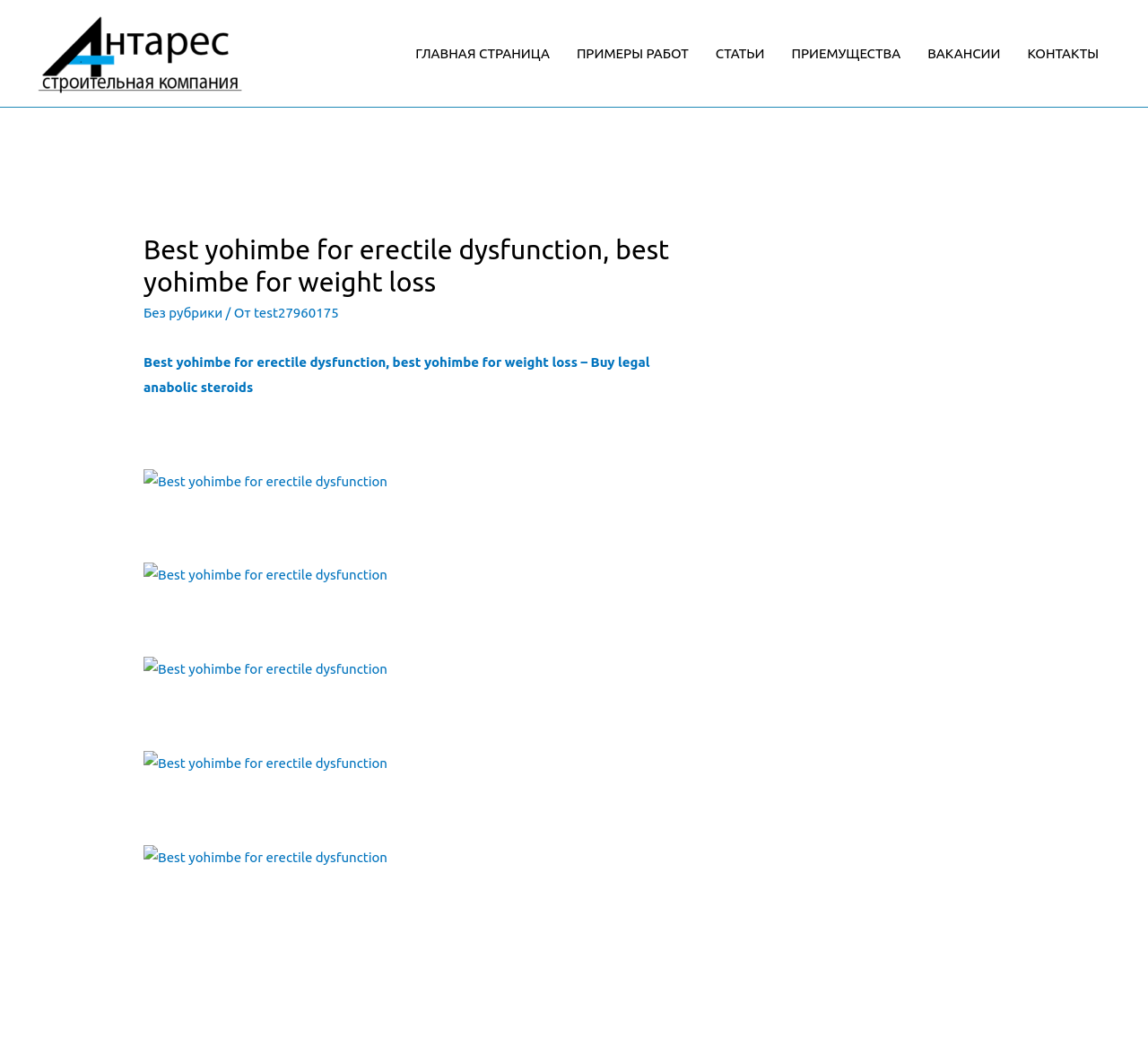Determine the coordinates of the bounding box for the clickable area needed to execute this instruction: "Read more about copyright, usage and privacy matters".

None